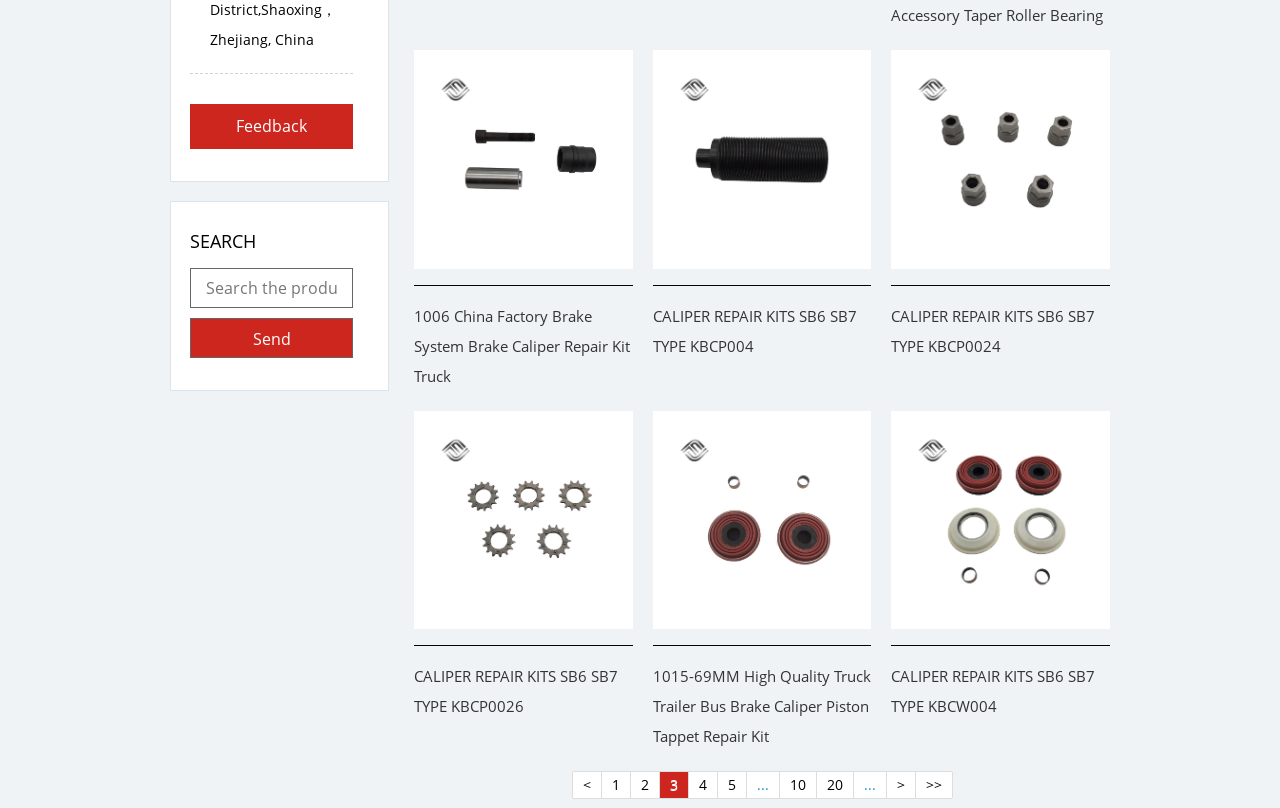Provide the bounding box coordinates of the HTML element described as: "4". The bounding box coordinates should be four float numbers between 0 and 1, i.e., [left, top, right, bottom].

[0.537, 0.954, 0.561, 0.989]